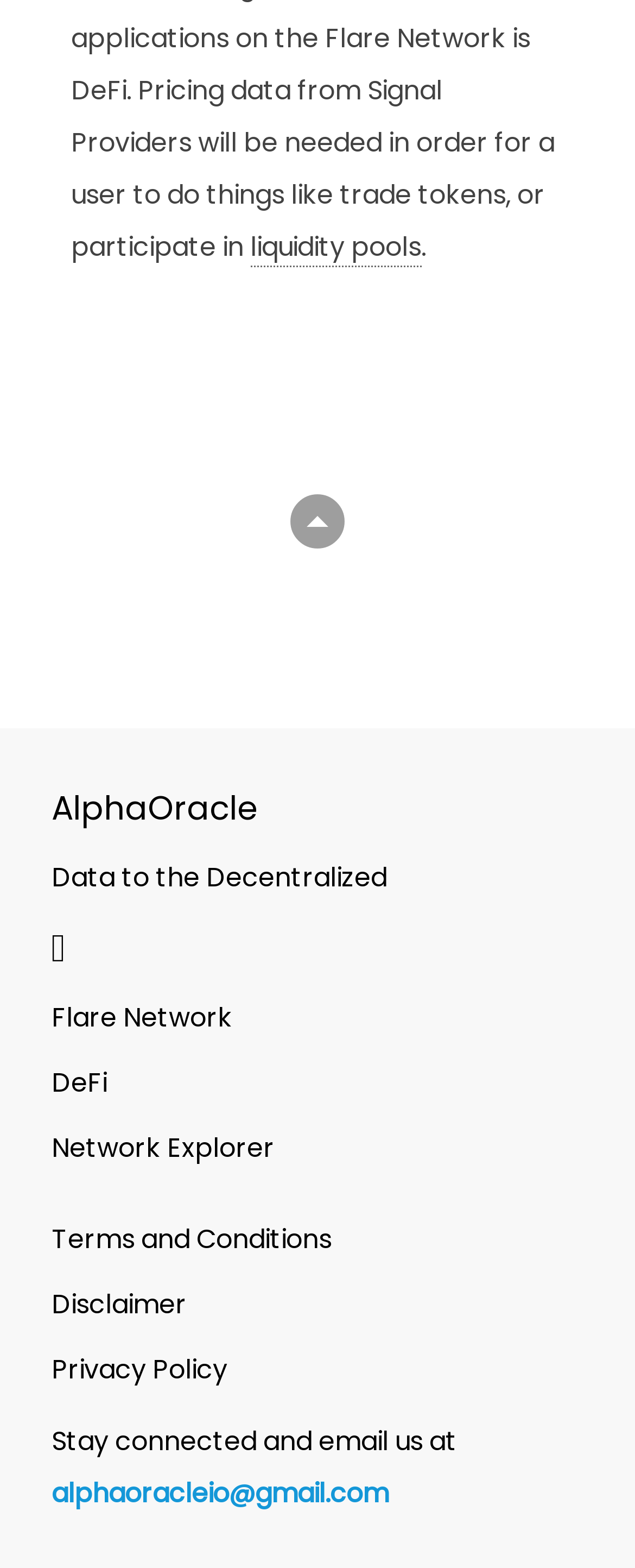Identify the bounding box coordinates for the UI element mentioned here: "DeFi". Provide the coordinates as four float values between 0 and 1, i.e., [left, top, right, bottom].

[0.081, 0.678, 0.168, 0.702]